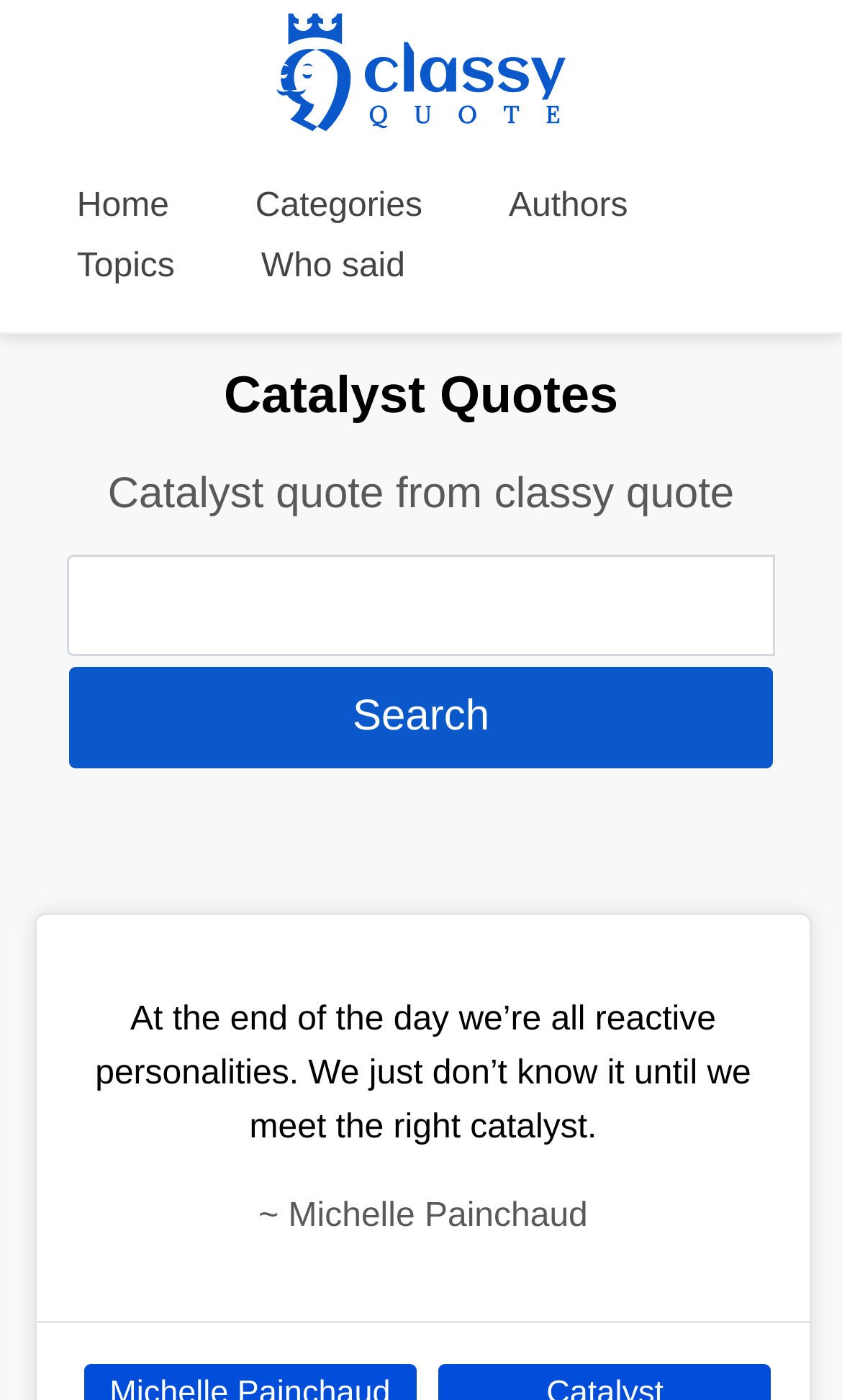Please specify the bounding box coordinates of the region to click in order to perform the following instruction: "Browse Categories".

[0.303, 0.134, 0.502, 0.16]